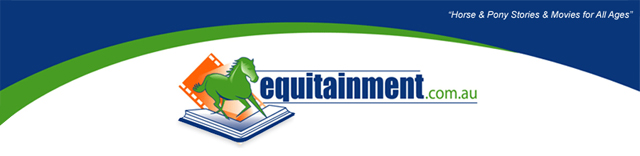Using the details from the image, please elaborate on the following question: What is the website's domain?

The text prominently displays 'equitainment.com.au', suggesting it is an Australian-based website.